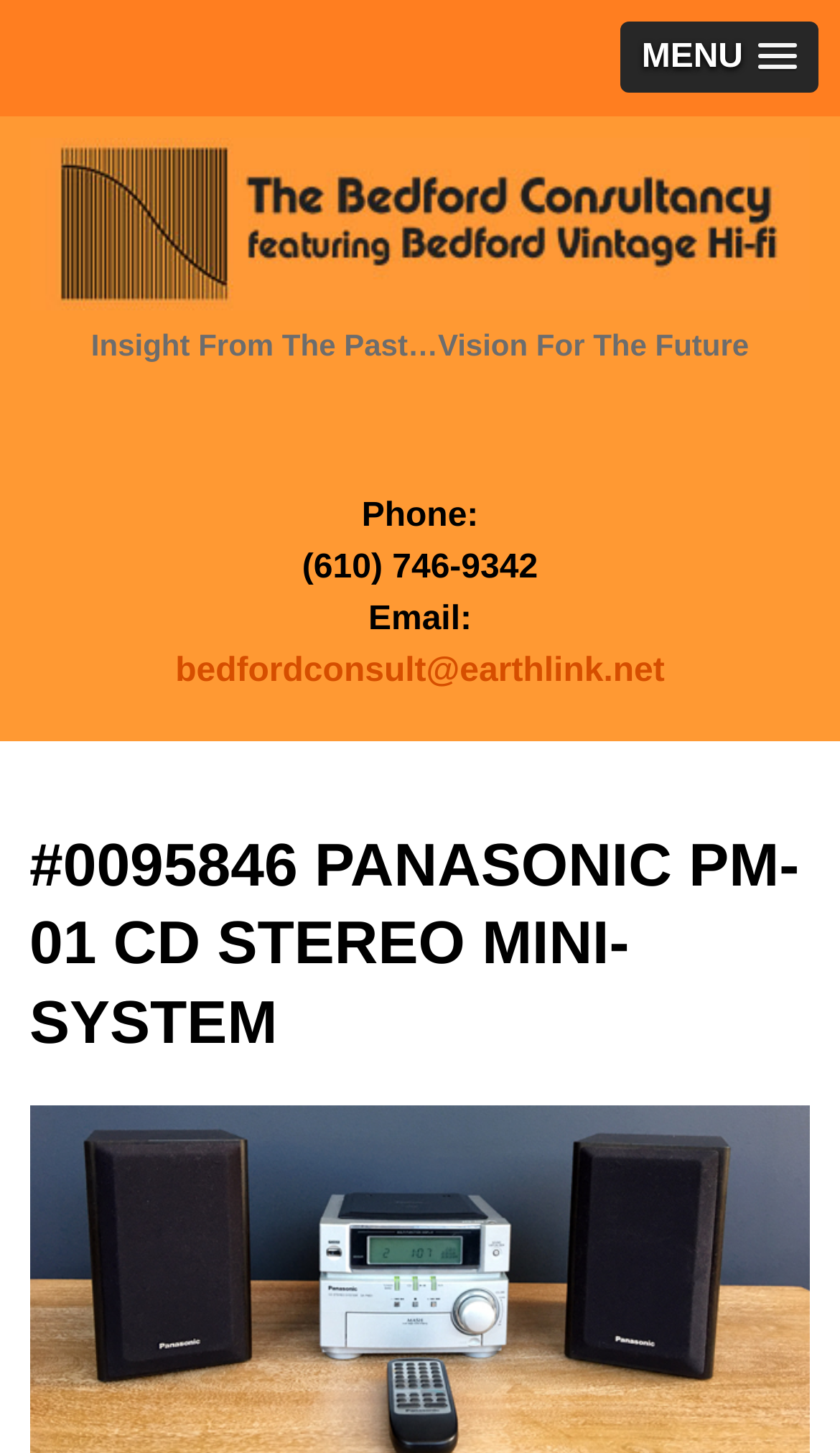Provide your answer in a single word or phrase: 
Is the company's logo an image?

Yes